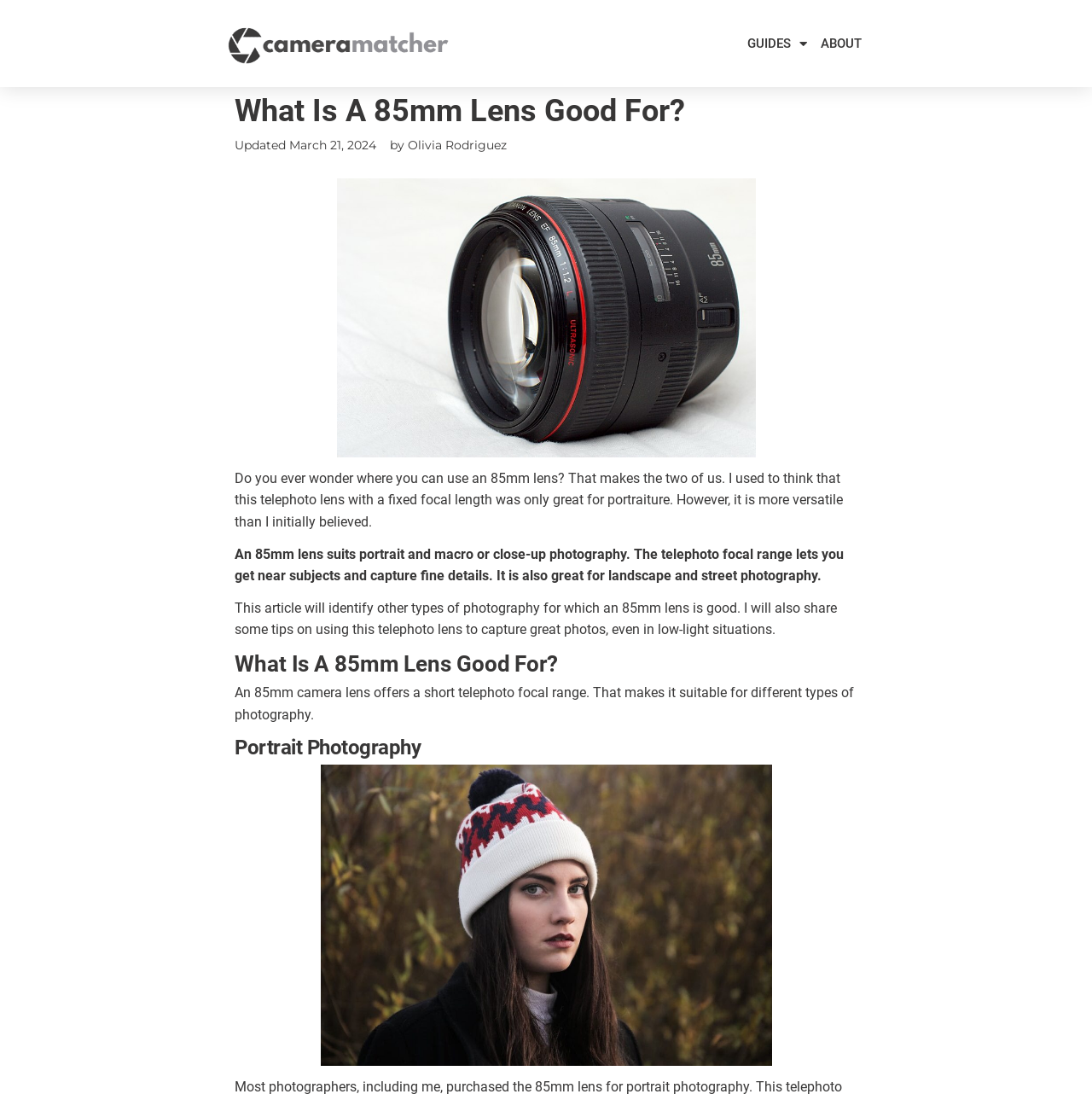What is the date the article was updated?
Refer to the image and give a detailed answer to the query.

I found the update date by looking at the StaticText element with the text 'March 21, 2024' which is located next to the StaticText element with the text 'Updated'.